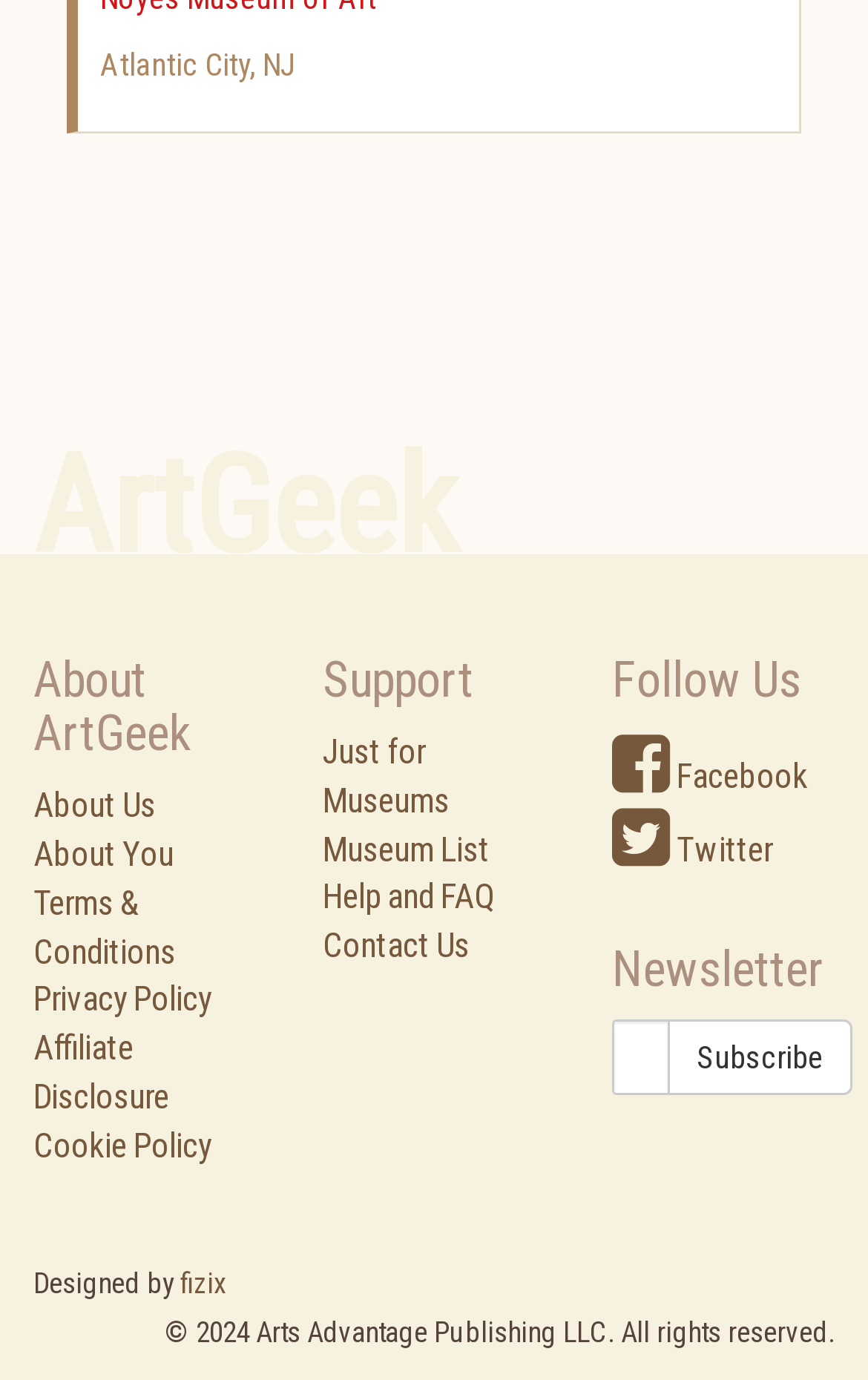Please identify the bounding box coordinates of the element on the webpage that should be clicked to follow this instruction: "Discover why trust Society Mortgage for FHA Loans". The bounding box coordinates should be given as four float numbers between 0 and 1, formatted as [left, top, right, bottom].

None